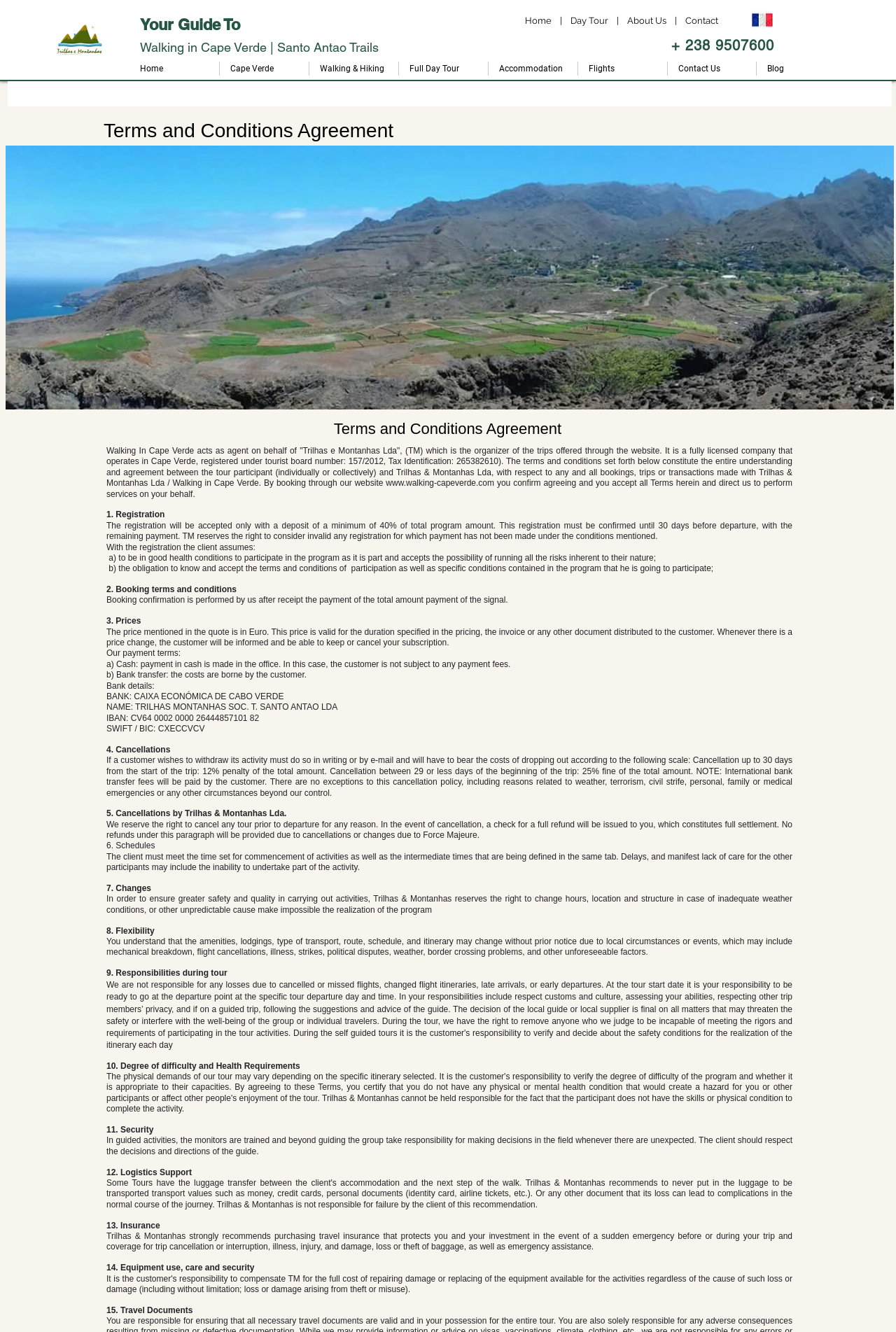Please specify the bounding box coordinates of the clickable region to carry out the following instruction: "Contact Us". The coordinates should be four float numbers between 0 and 1, in the format [left, top, right, bottom].

[0.745, 0.046, 0.844, 0.057]